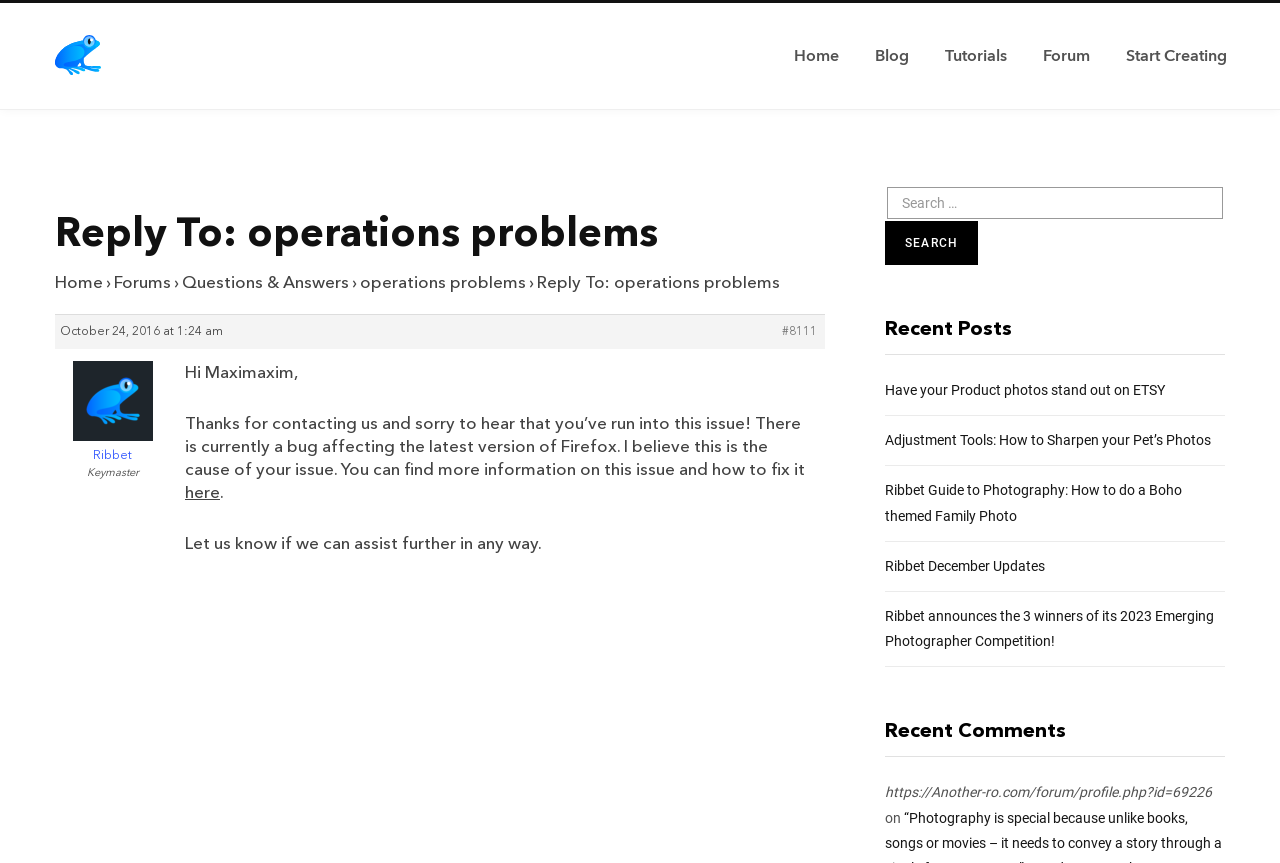Please identify the bounding box coordinates for the region that you need to click to follow this instruction: "View product features".

None